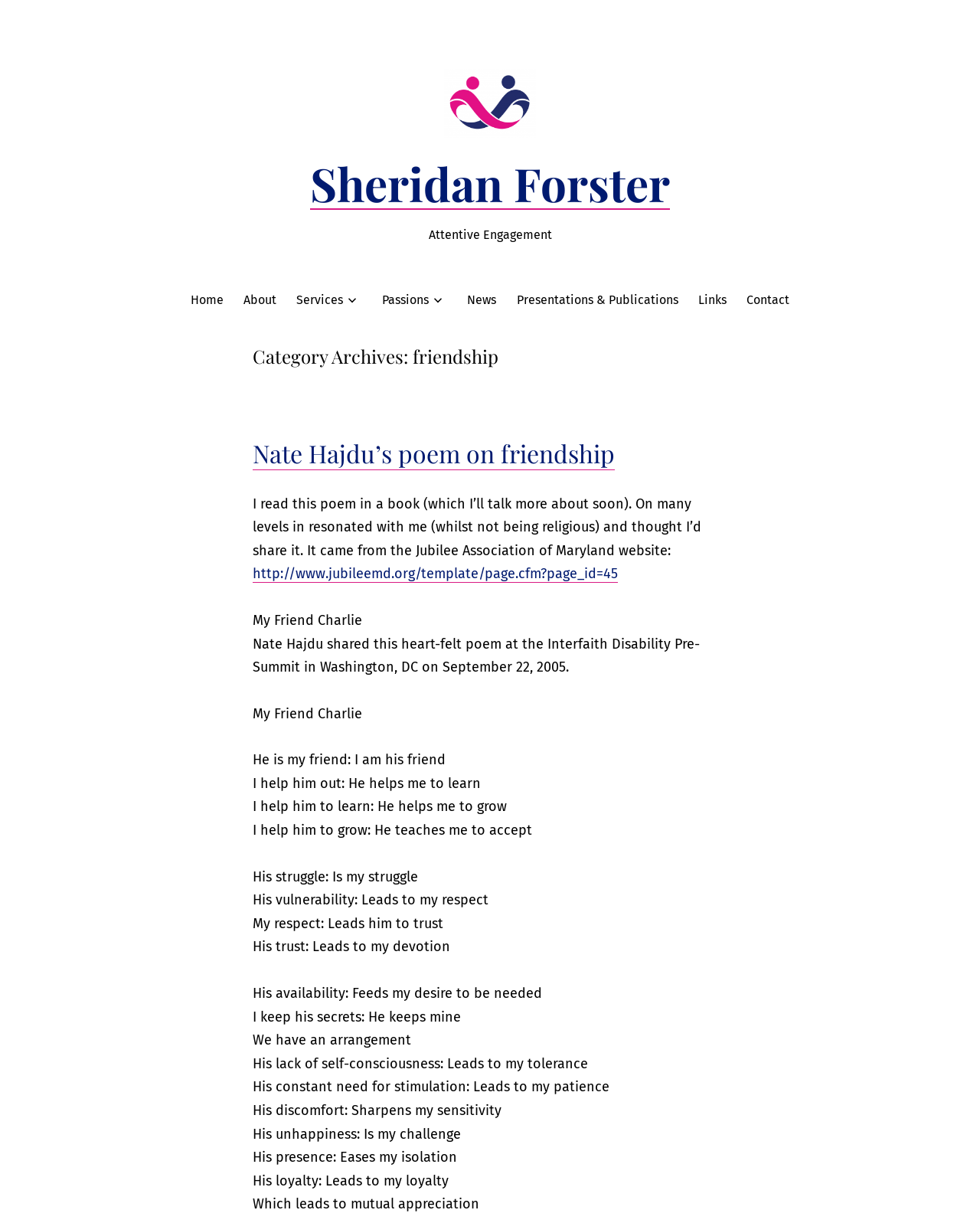Determine the bounding box coordinates of the clickable element necessary to fulfill the instruction: "Check the 'Presentations & Publications' link". Provide the coordinates as four float numbers within the 0 to 1 range, i.e., [left, top, right, bottom].

[0.527, 0.237, 0.692, 0.255]